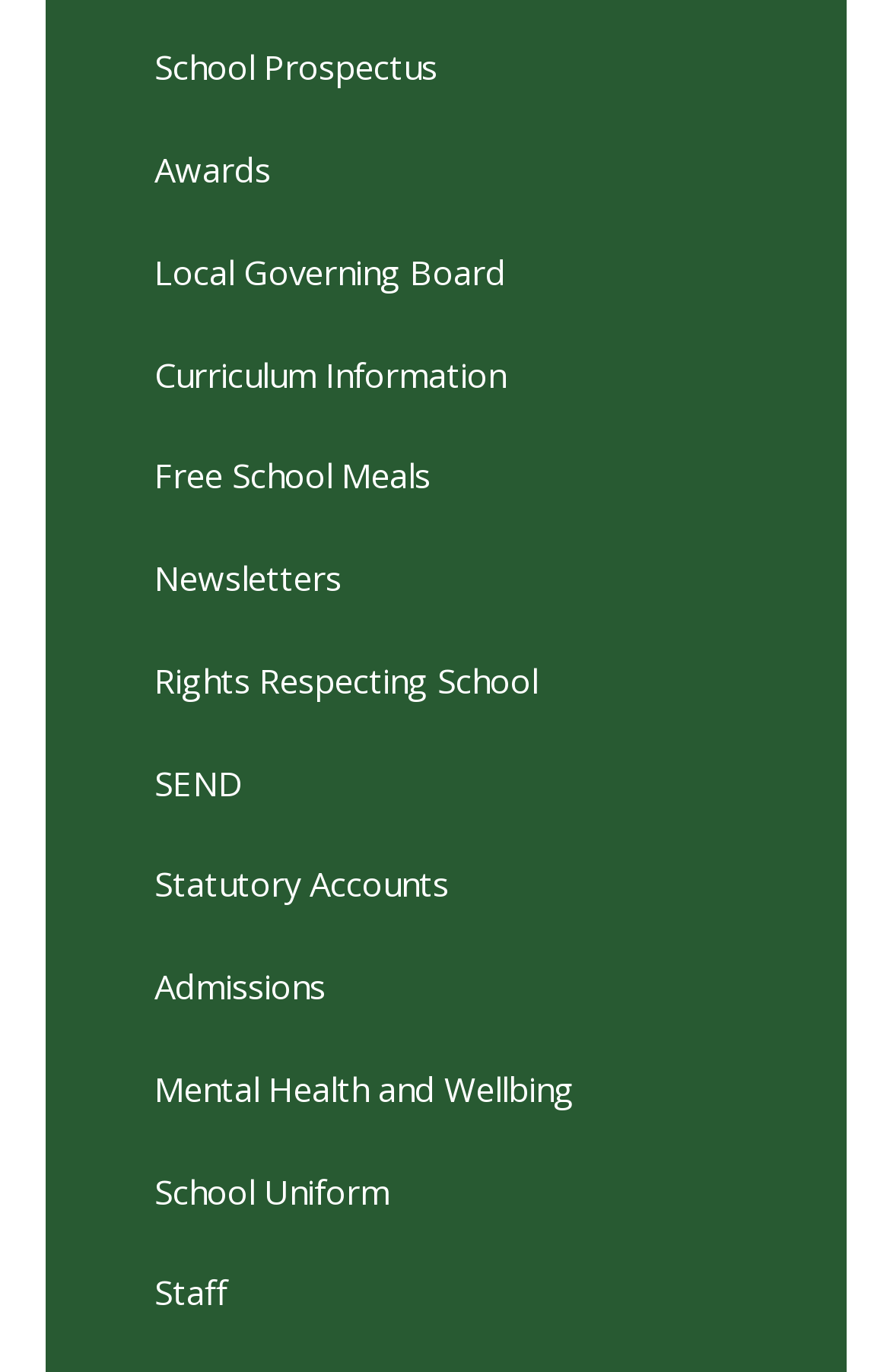Show me the bounding box coordinates of the clickable region to achieve the task as per the instruction: "Learn about Awards".

[0.05, 0.088, 0.95, 0.162]